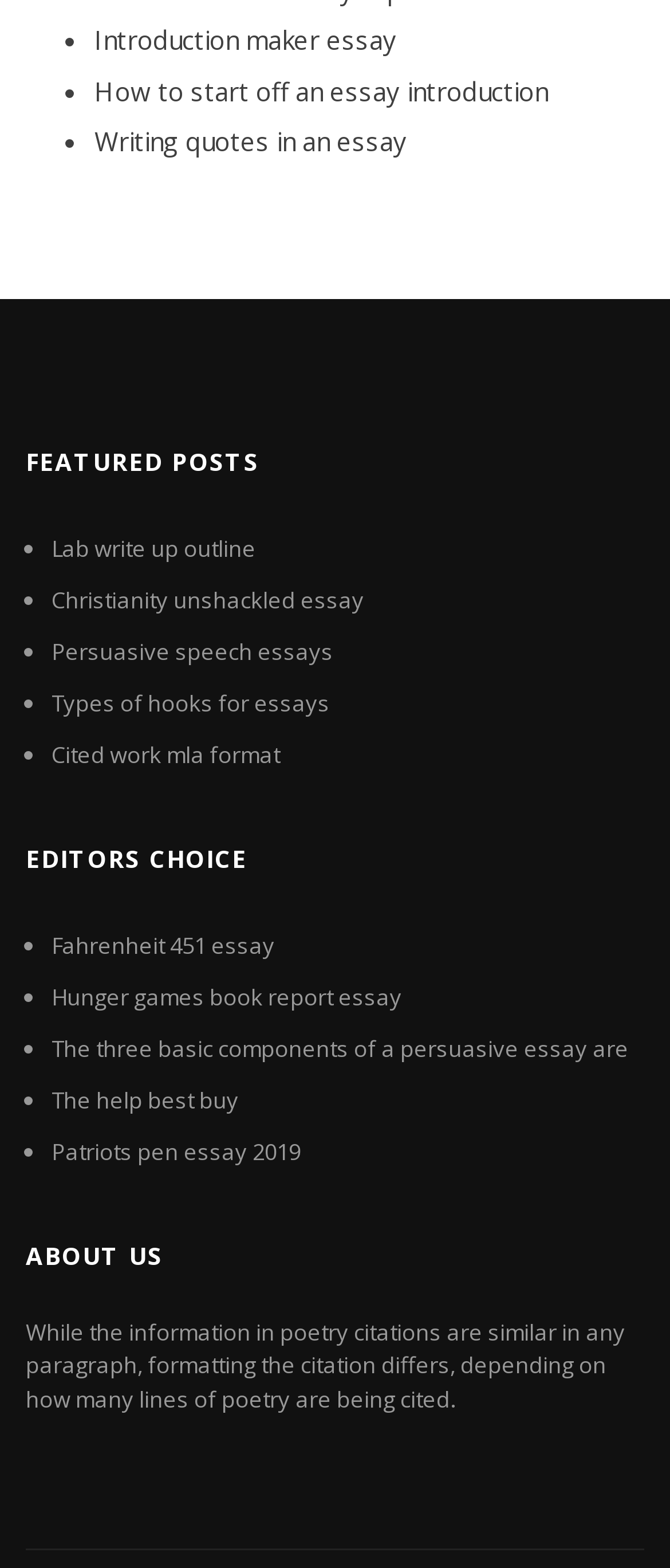Please identify the bounding box coordinates of the element's region that needs to be clicked to fulfill the following instruction: "Check 'ABOUT US'". The bounding box coordinates should consist of four float numbers between 0 and 1, i.e., [left, top, right, bottom].

[0.038, 0.779, 0.962, 0.823]